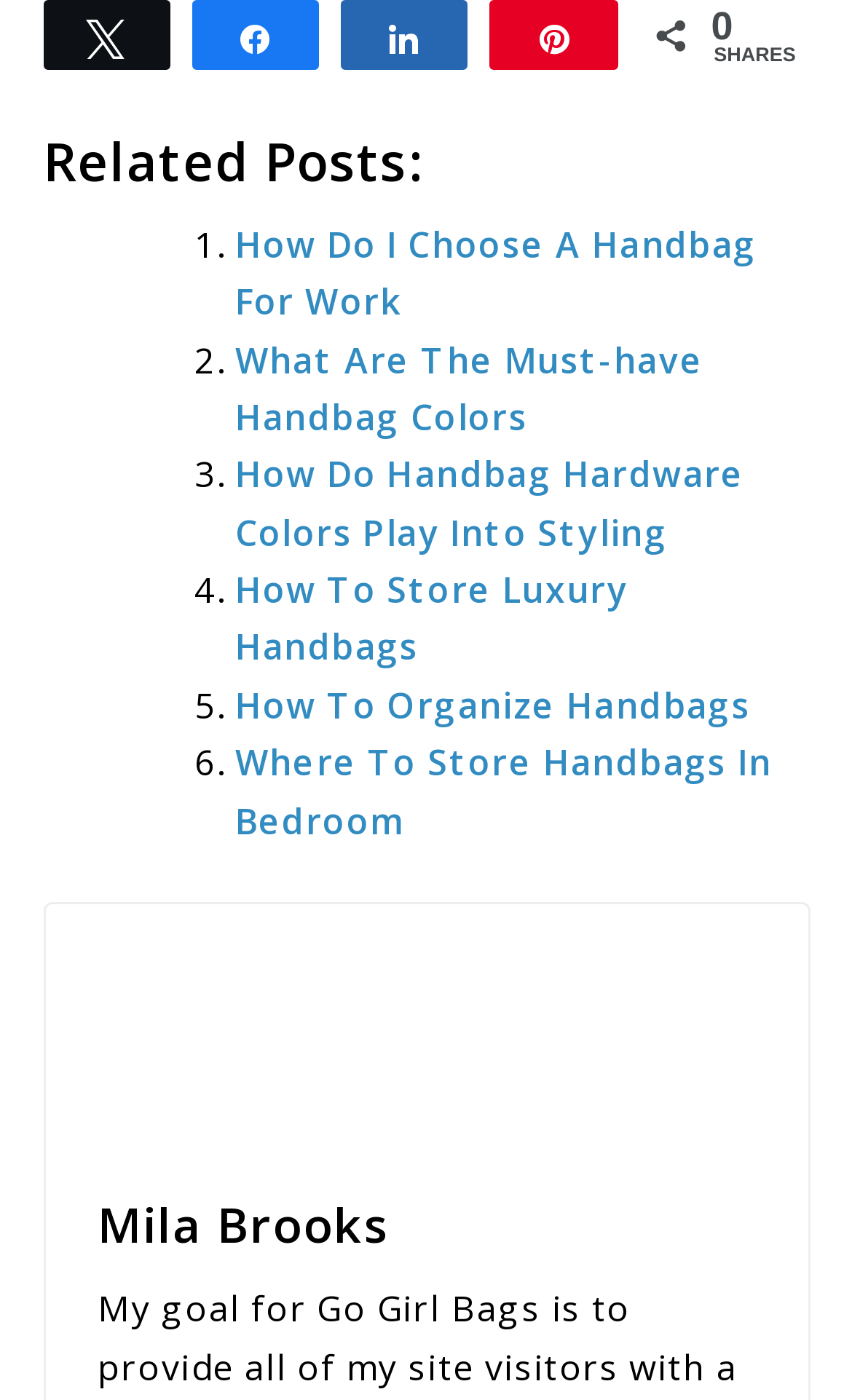How many social media sharing options are available?
Please craft a detailed and exhaustive response to the question.

I counted the number of link elements with text 'N Tweet', 'k Share', 's Share', and 'A Pin' at the top of the webpage, and there are 4 social media sharing options available.